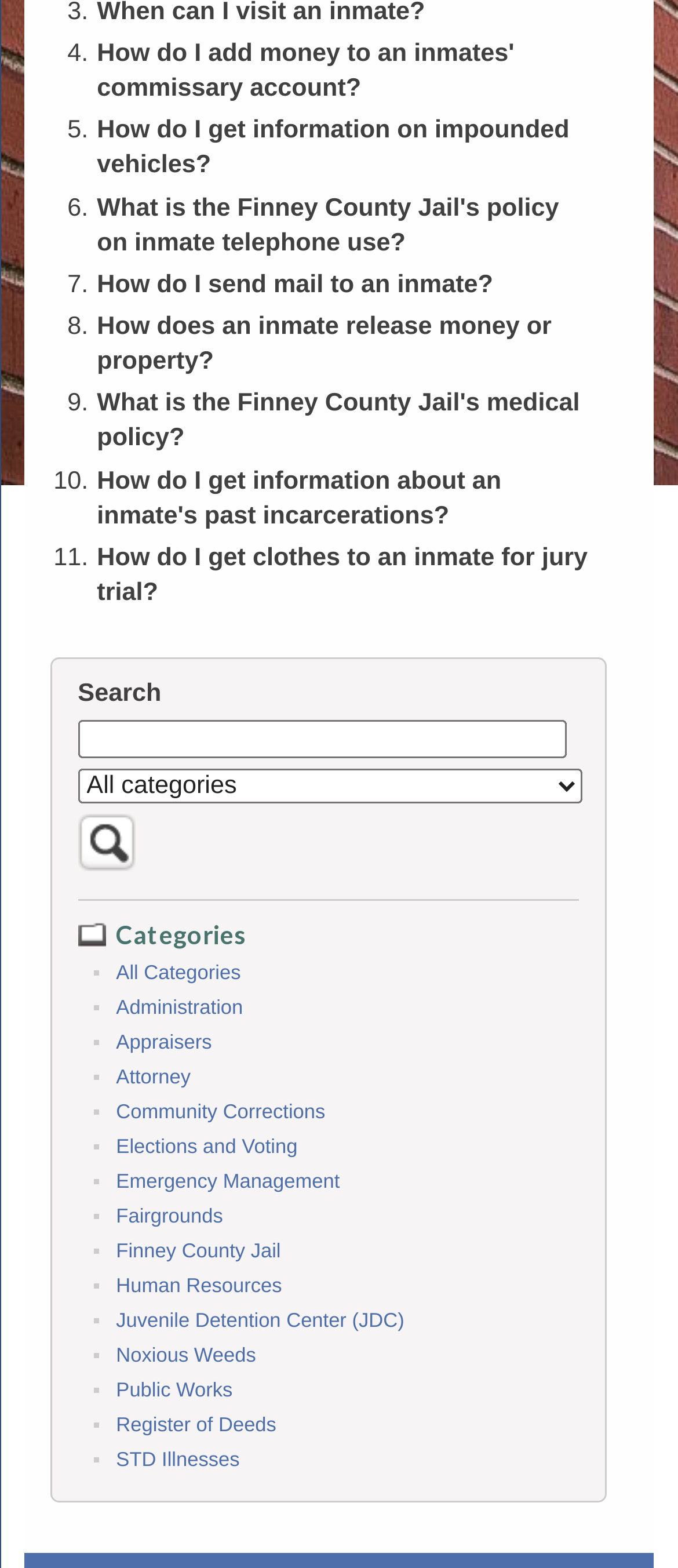Is there a search function on the webpage?
Could you please answer the question thoroughly and with as much detail as possible?

I looked at the webpage and found a search box with a 'Search' button, which indicates that there is a search function on the webpage.